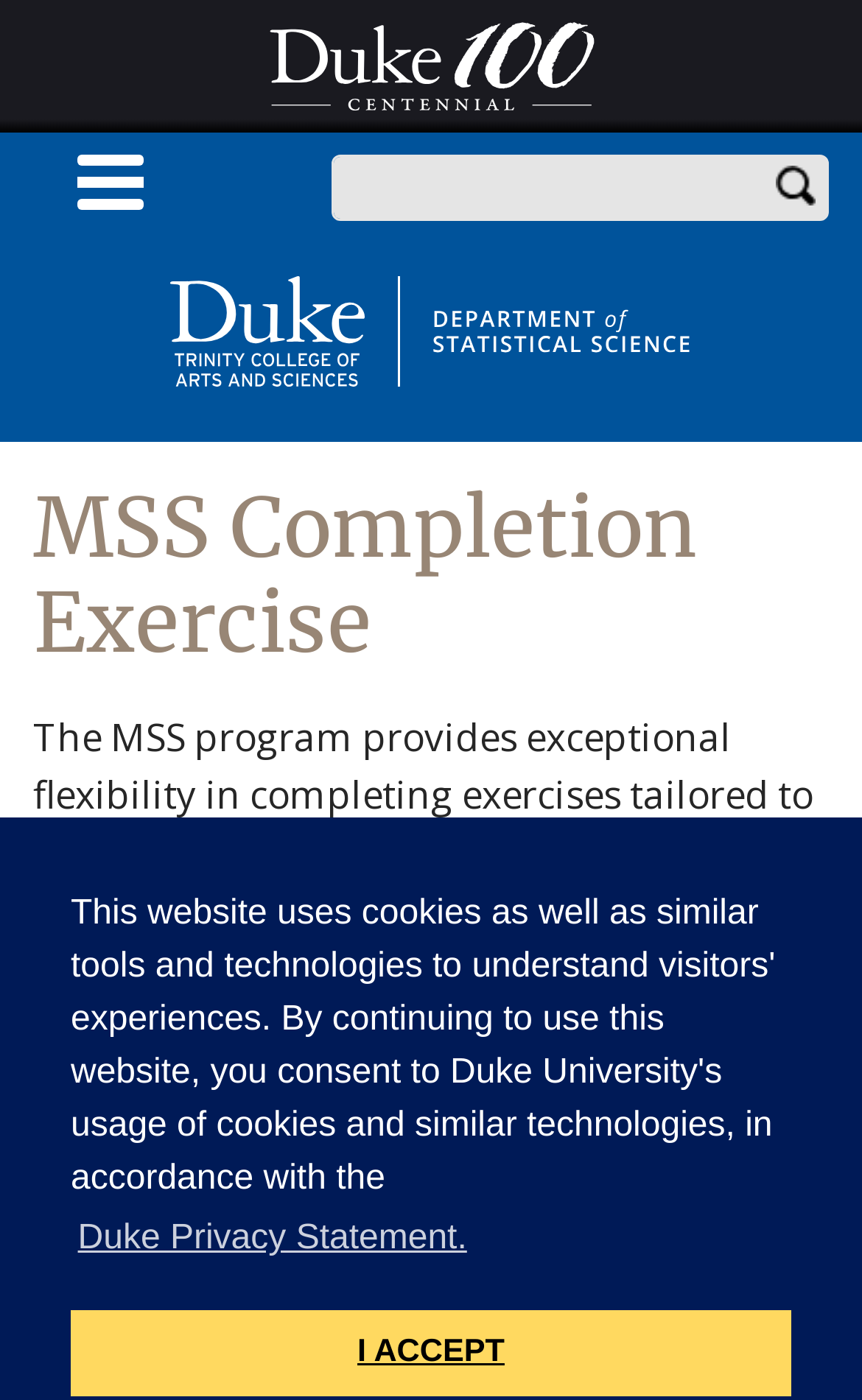How many options do students have to showcase their comprehension?
Please provide a comprehensive answer based on the information in the image.

I found the answer by reading the static text element with the text 'The MSS program provides exceptional flexibility in completing exercises tailored to individual student interests. As part of the MSS completion requirements, students can choose from three distinct options to showcase their comprehension and mastery of statistical methods, their practical application, and computational skills.' This text suggests that students have three options to showcase their comprehension.